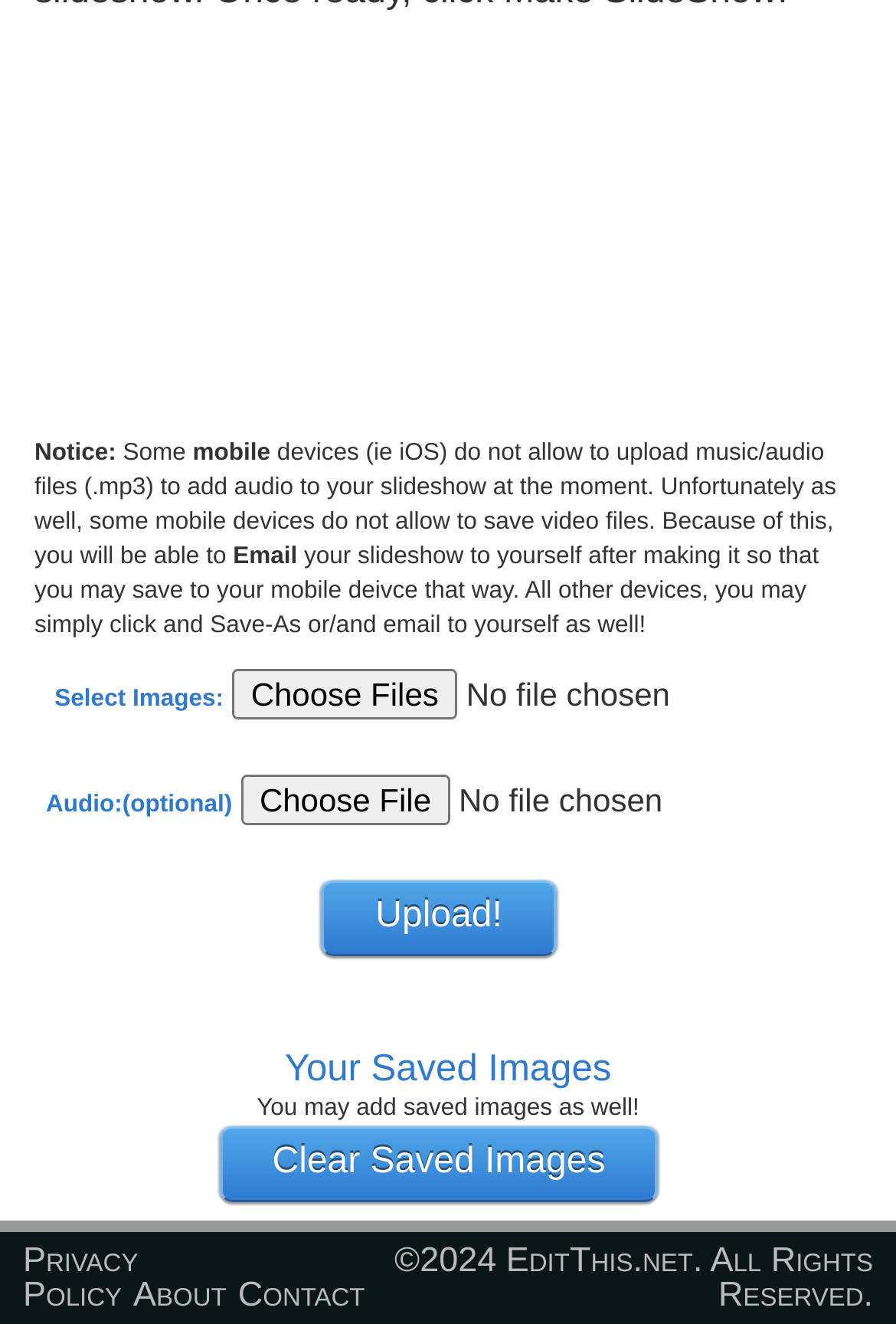Identify the bounding box for the given UI element using the description provided. Coordinates should be in the format (top-left x, top-left y, bottom-right x, bottom-right y) and must be between 0 and 1. Here is the description: parent_node: Select Images: name="videoSlideSubmit" value="Upload!"

[0.36, 0.665, 0.619, 0.722]